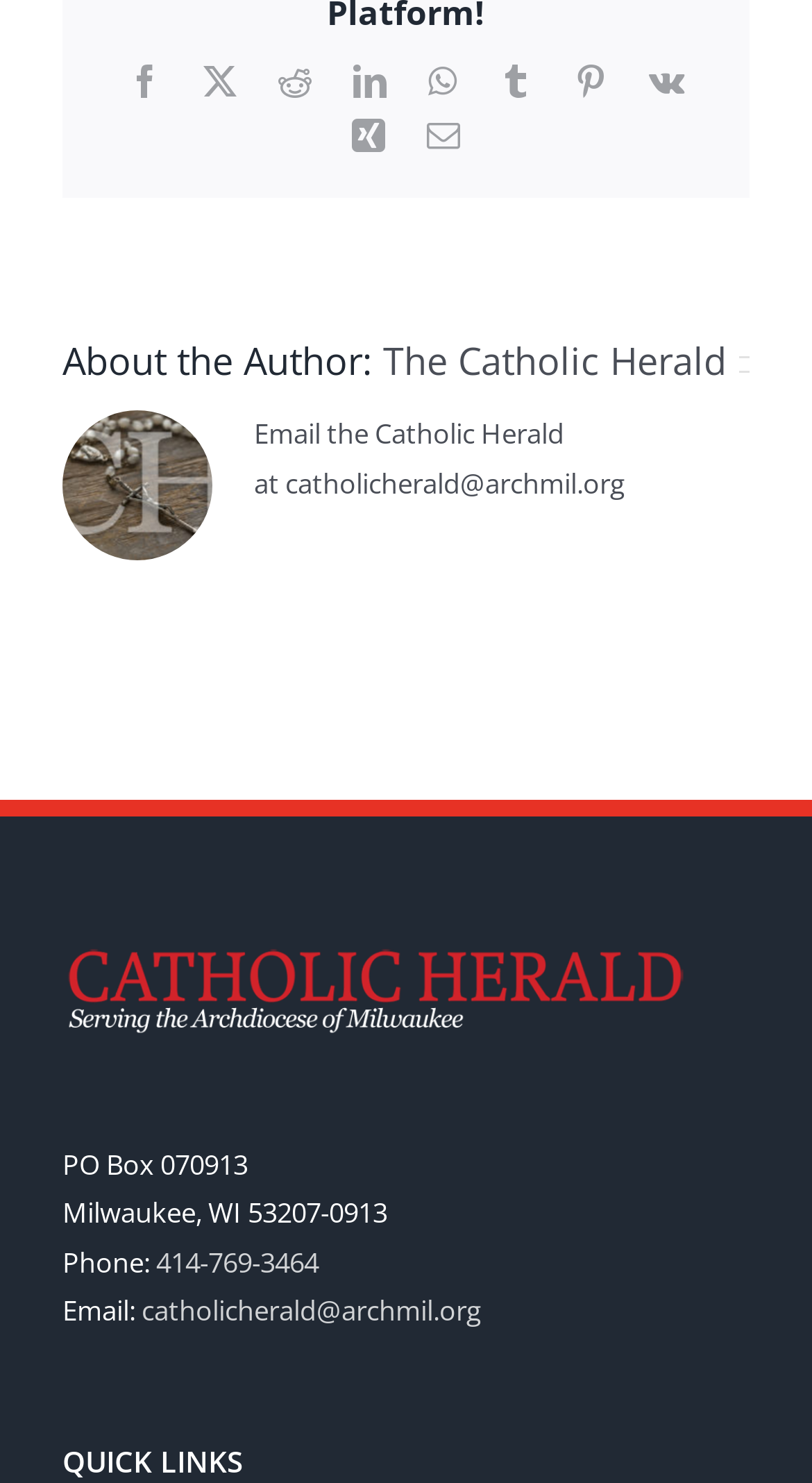Pinpoint the bounding box coordinates of the clickable element needed to complete the instruction: "Select an option from the page size dropdown". The coordinates should be provided as four float numbers between 0 and 1: [left, top, right, bottom].

None